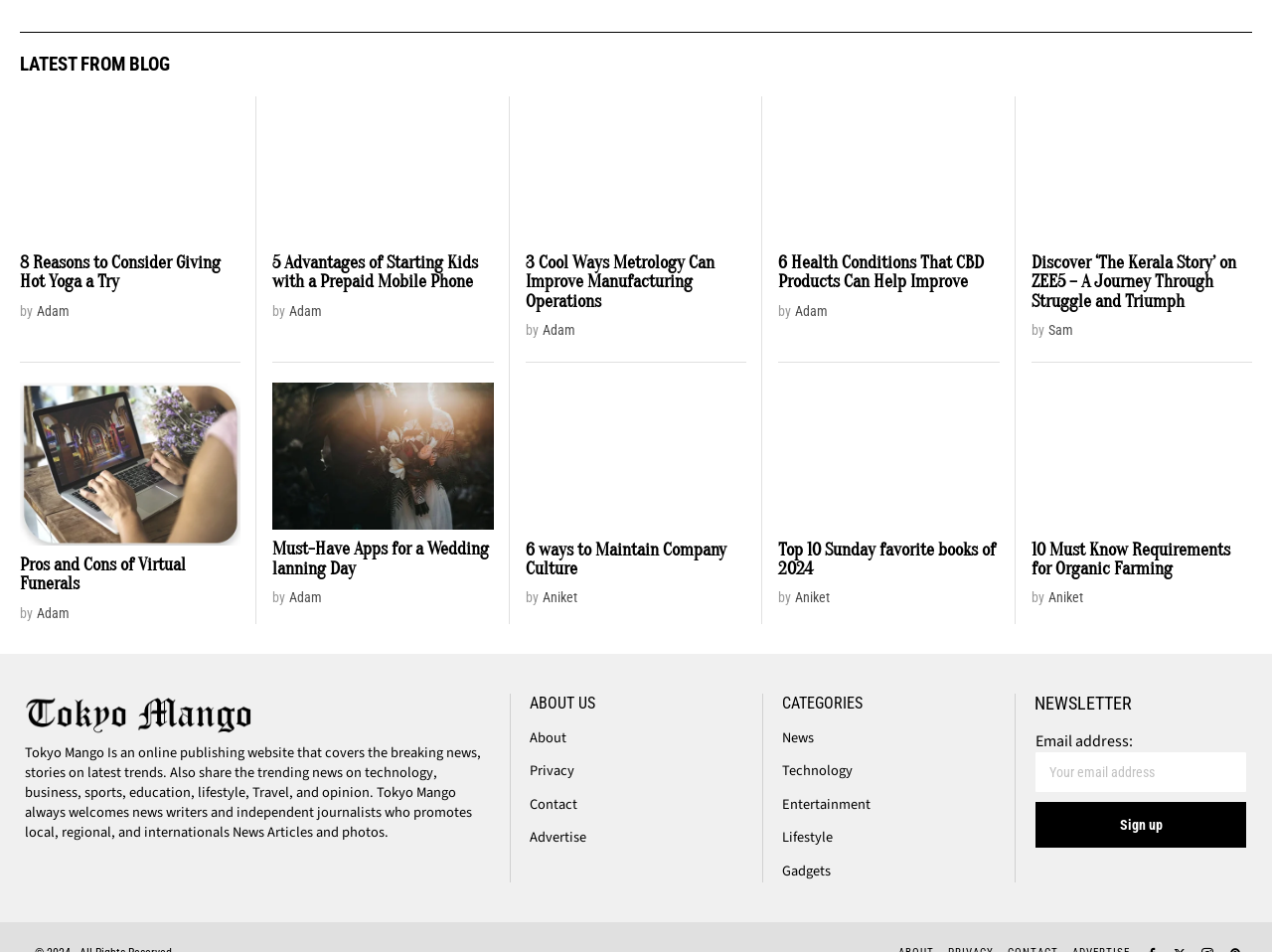Who wrote the fourth article?
Kindly offer a comprehensive and detailed response to the question.

The fourth article is located at the bottom-left corner of the webpage, and it has a 'by' text followed by the author's name, which is 'Sam'.